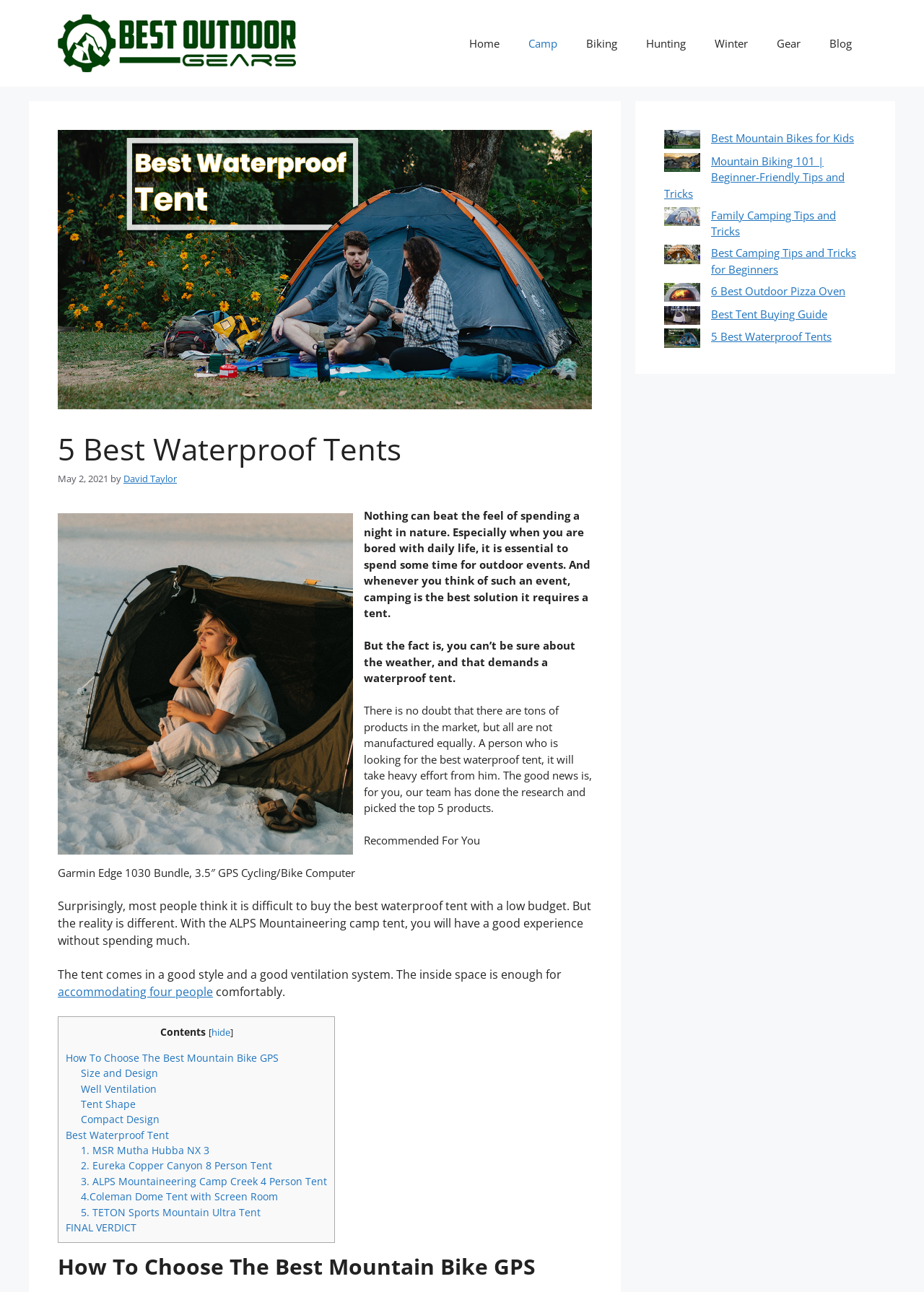Please determine the bounding box coordinates of the element's region to click in order to carry out the following instruction: "View the 'FINAL VERDICT' section". The coordinates should be four float numbers between 0 and 1, i.e., [left, top, right, bottom].

[0.071, 0.945, 0.148, 0.955]